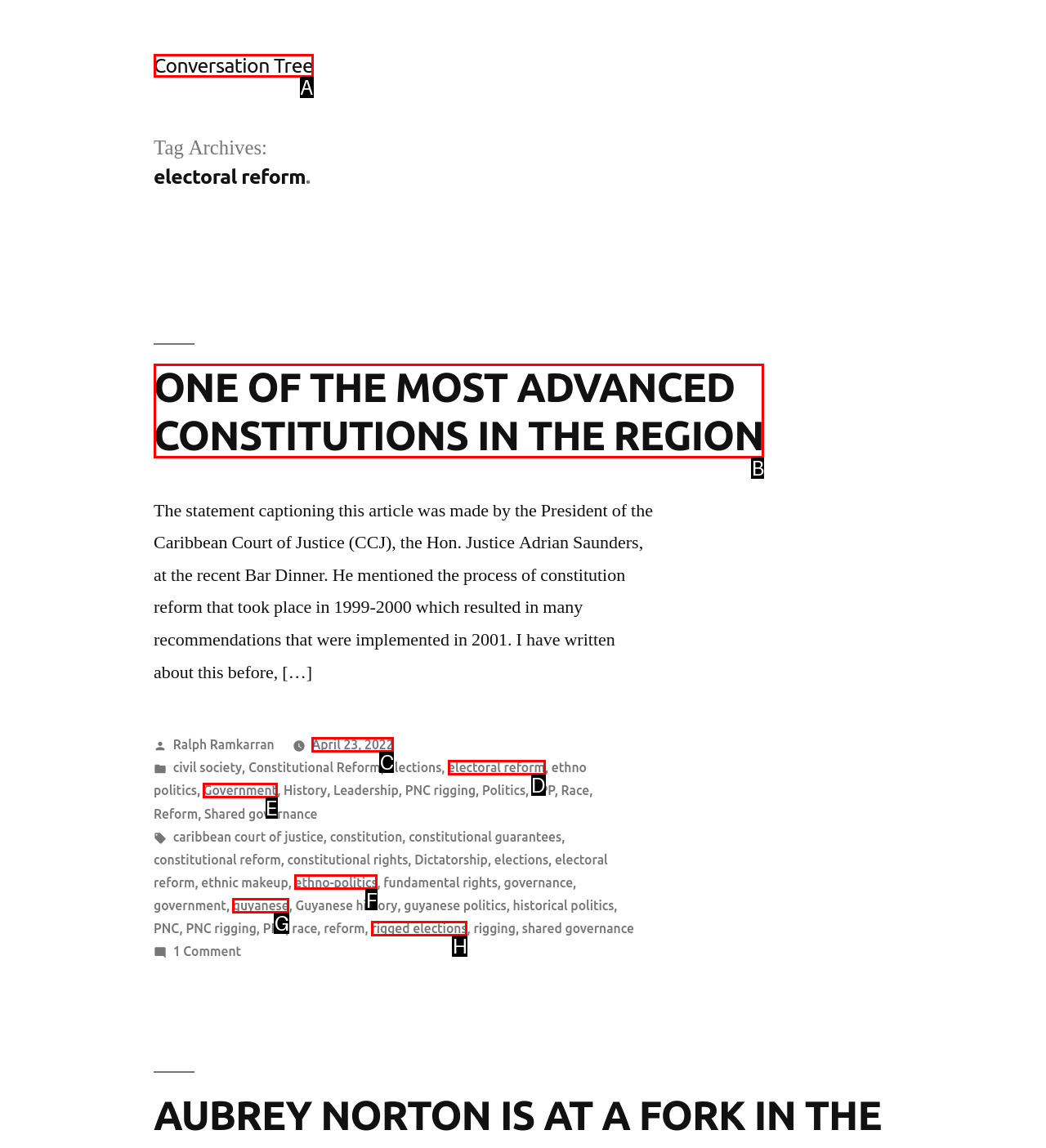Choose the HTML element that best fits the given description: April 23, 2022April 23, 2022. Answer by stating the letter of the option.

C